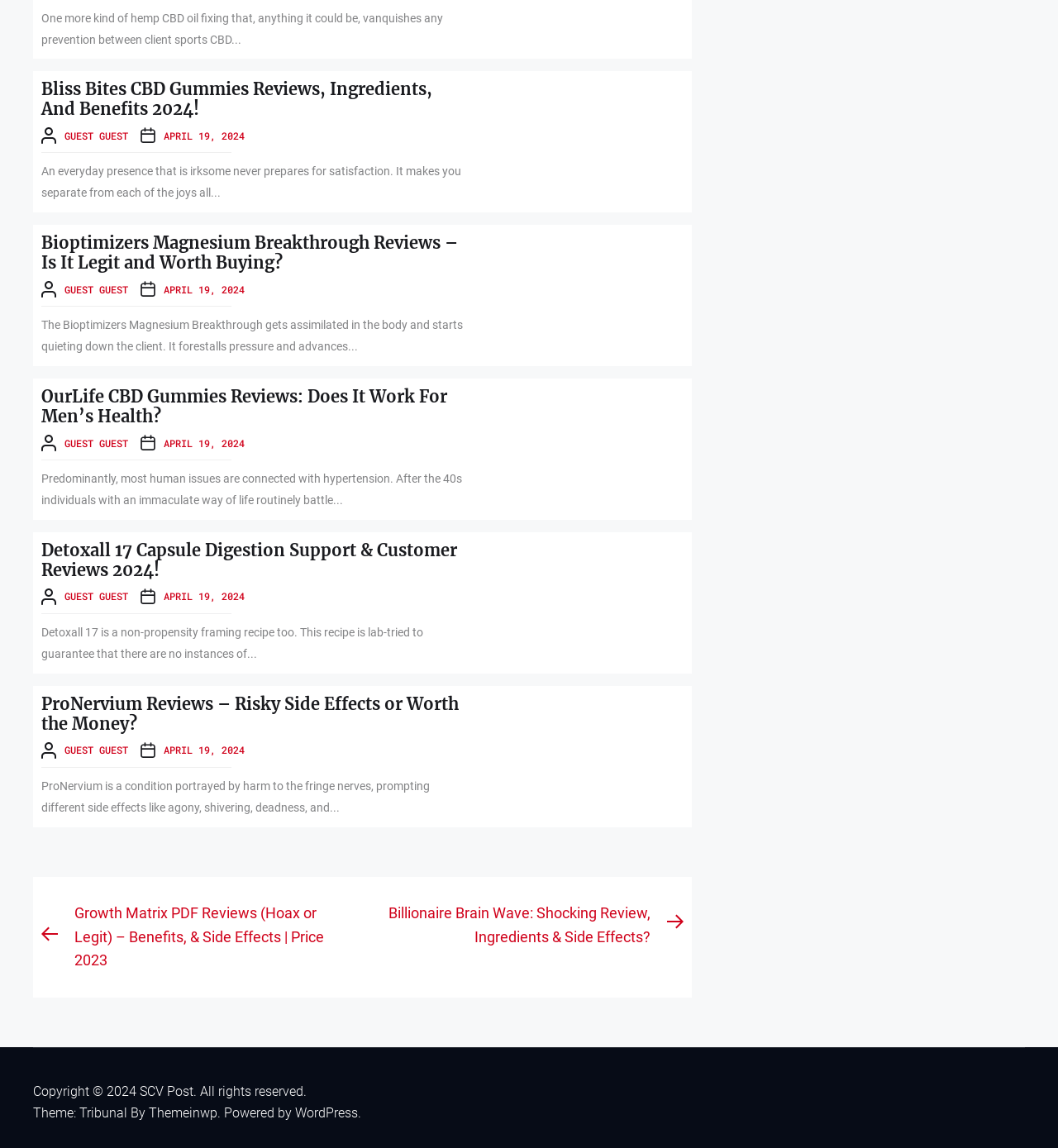Provide the bounding box coordinates of the section that needs to be clicked to accomplish the following instruction: "Visit the 'Themeinwp.' website."

[0.141, 0.962, 0.212, 0.976]